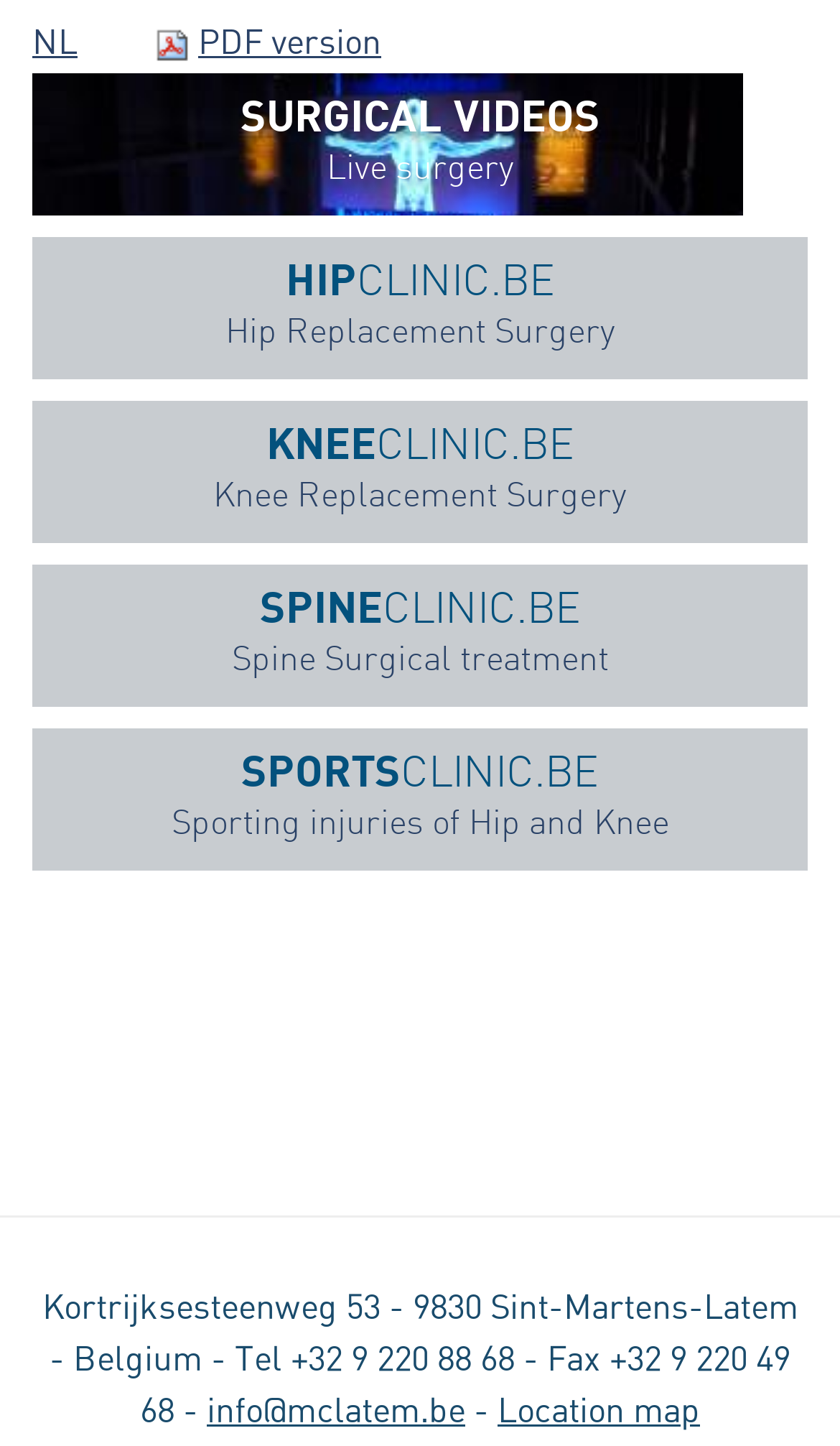Please specify the bounding box coordinates of the clickable region to carry out the following instruction: "Contact via email". The coordinates should be four float numbers between 0 and 1, in the format [left, top, right, bottom].

[0.246, 0.964, 0.554, 0.988]